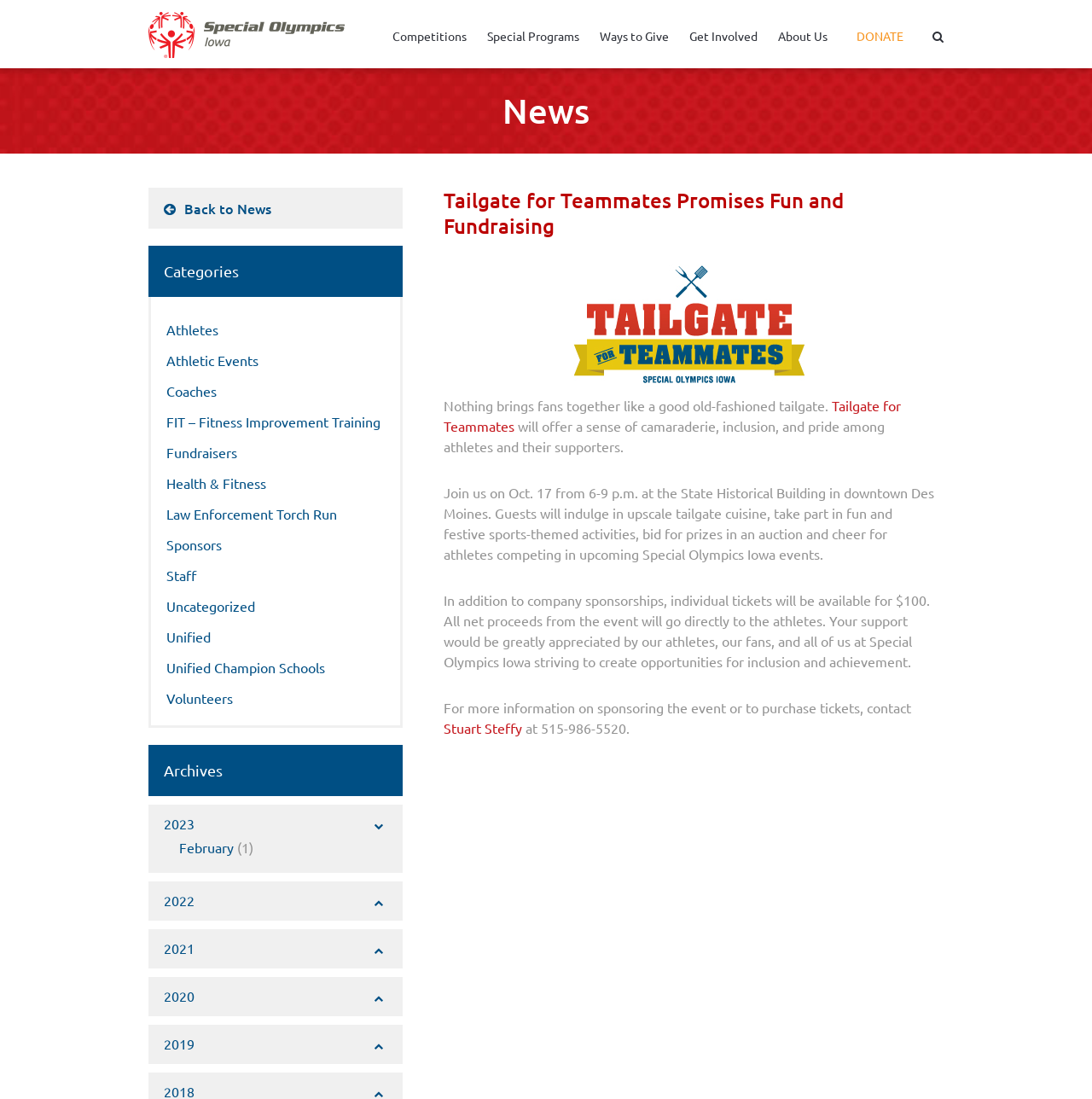Kindly determine the bounding box coordinates for the clickable area to achieve the given instruction: "Contact Stuart Steffy for more information".

[0.406, 0.655, 0.478, 0.67]